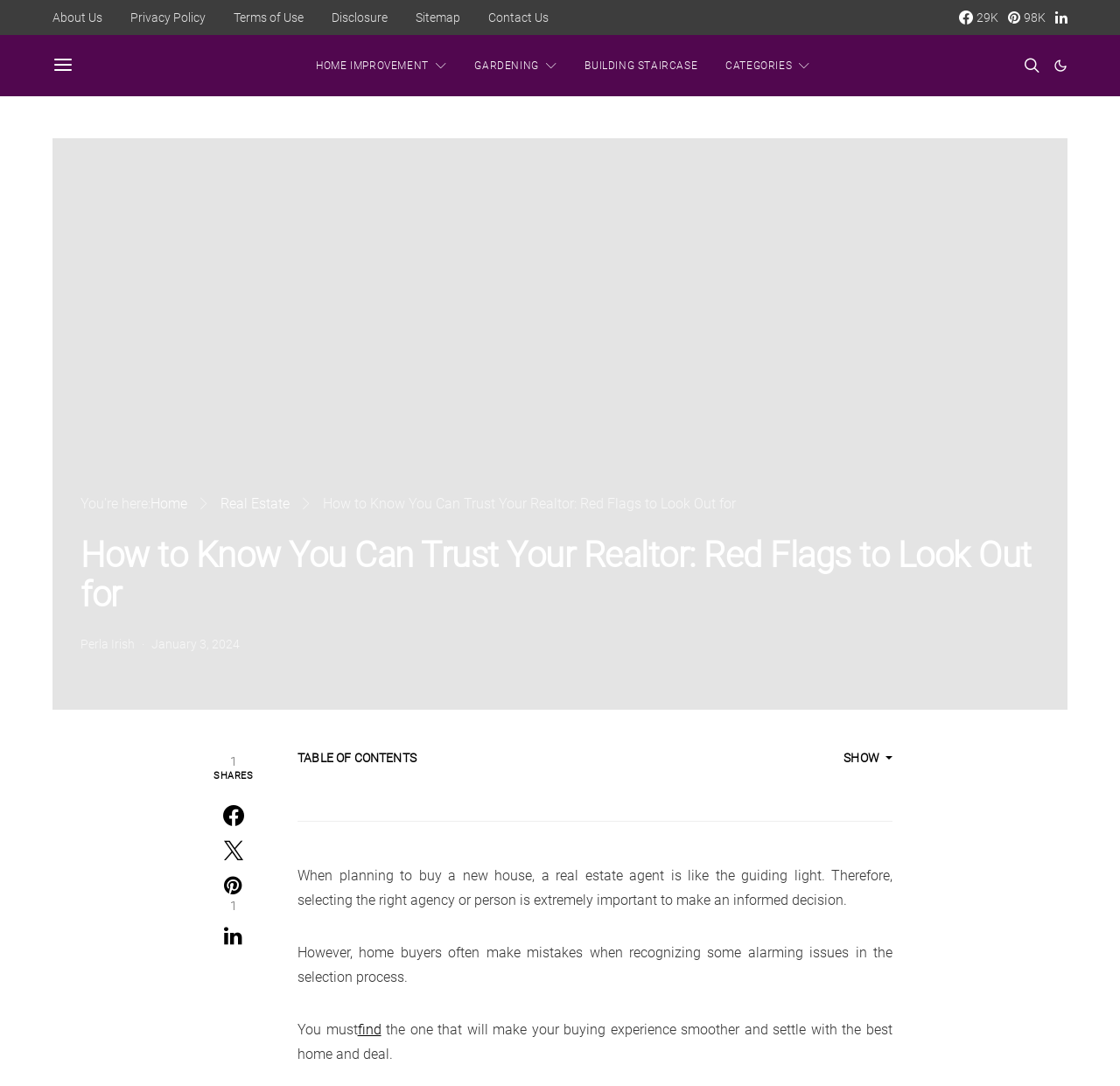Based on the description "Privacy Policy", find the bounding box of the specified UI element.

[0.116, 0.008, 0.184, 0.025]